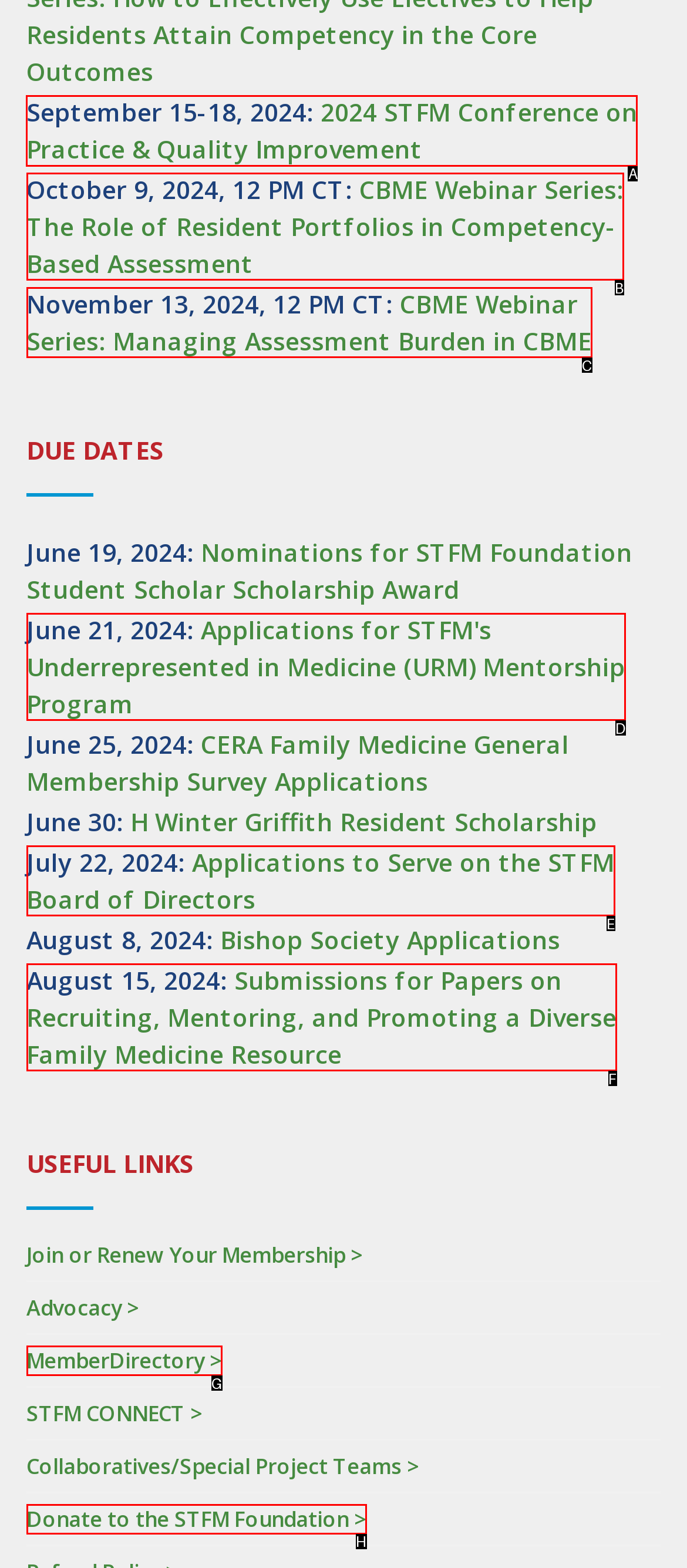Determine which UI element you should click to perform the task: View 2024 STFM Conference on Practice & Quality Improvement
Provide the letter of the correct option from the given choices directly.

A